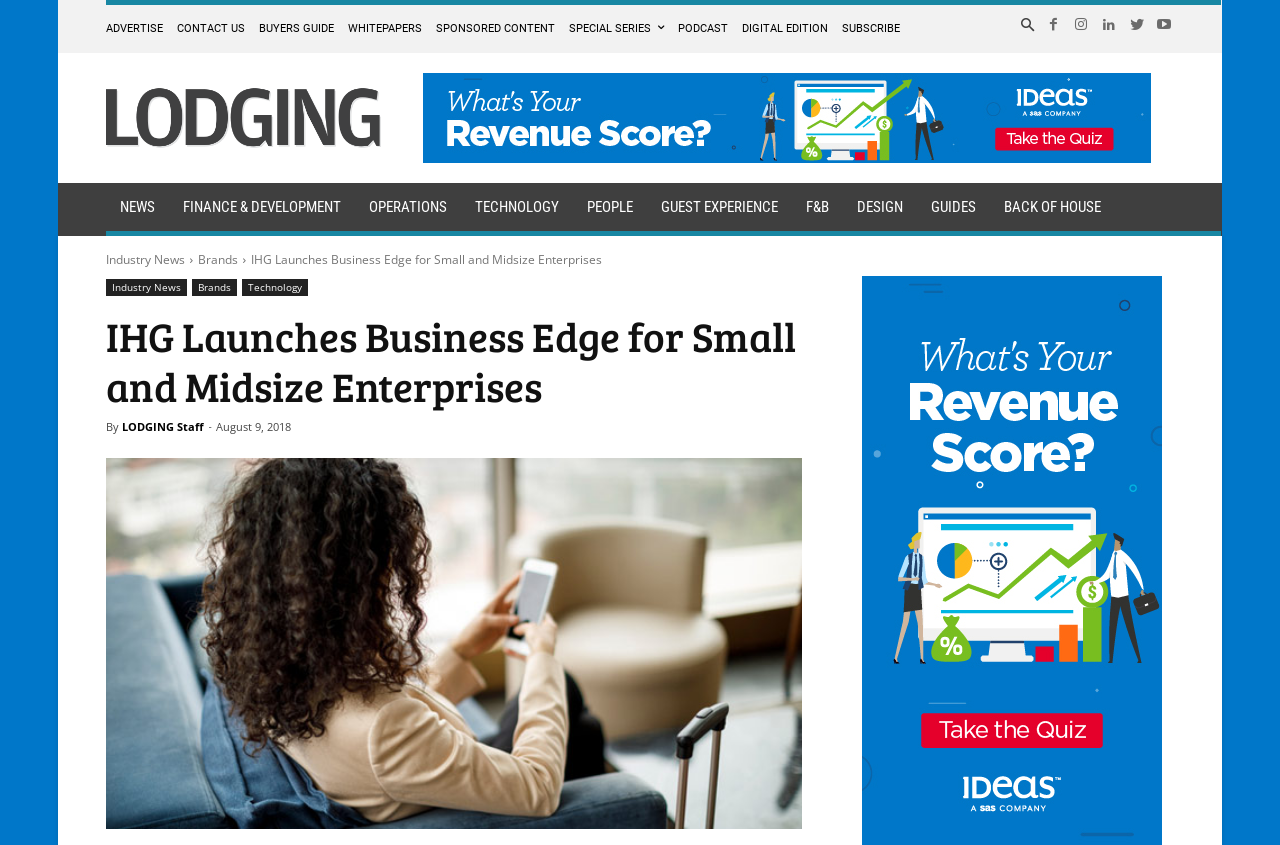Based on the element description Subscribe, identify the bounding box coordinates for the UI element. The coordinates should be in the format (top-left x, top-left y, bottom-right x, bottom-right y) and within the 0 to 1 range.

[0.658, 0.006, 0.703, 0.063]